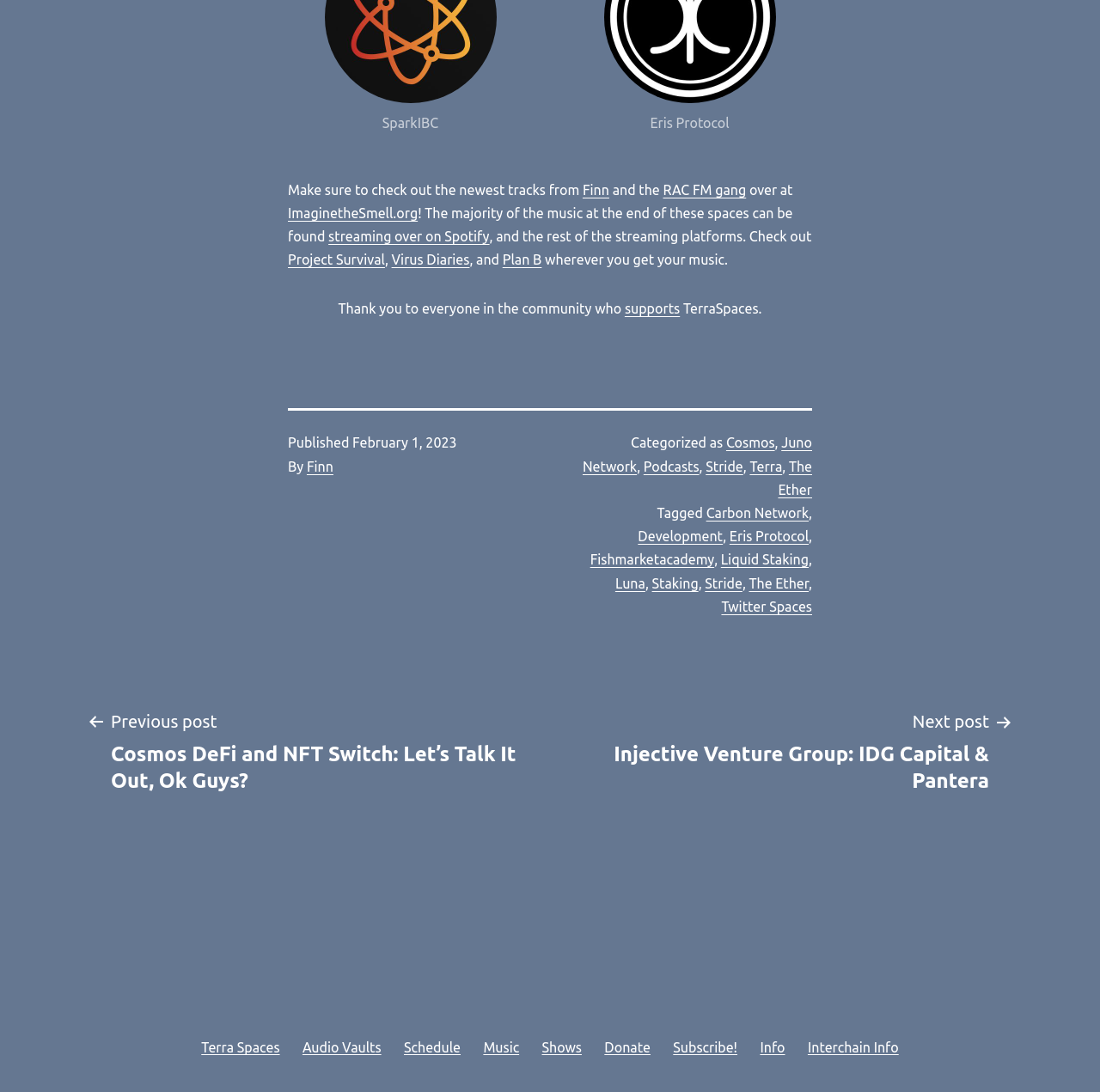Show the bounding box coordinates for the HTML element described as: "Schedule".

[0.357, 0.938, 0.429, 0.979]